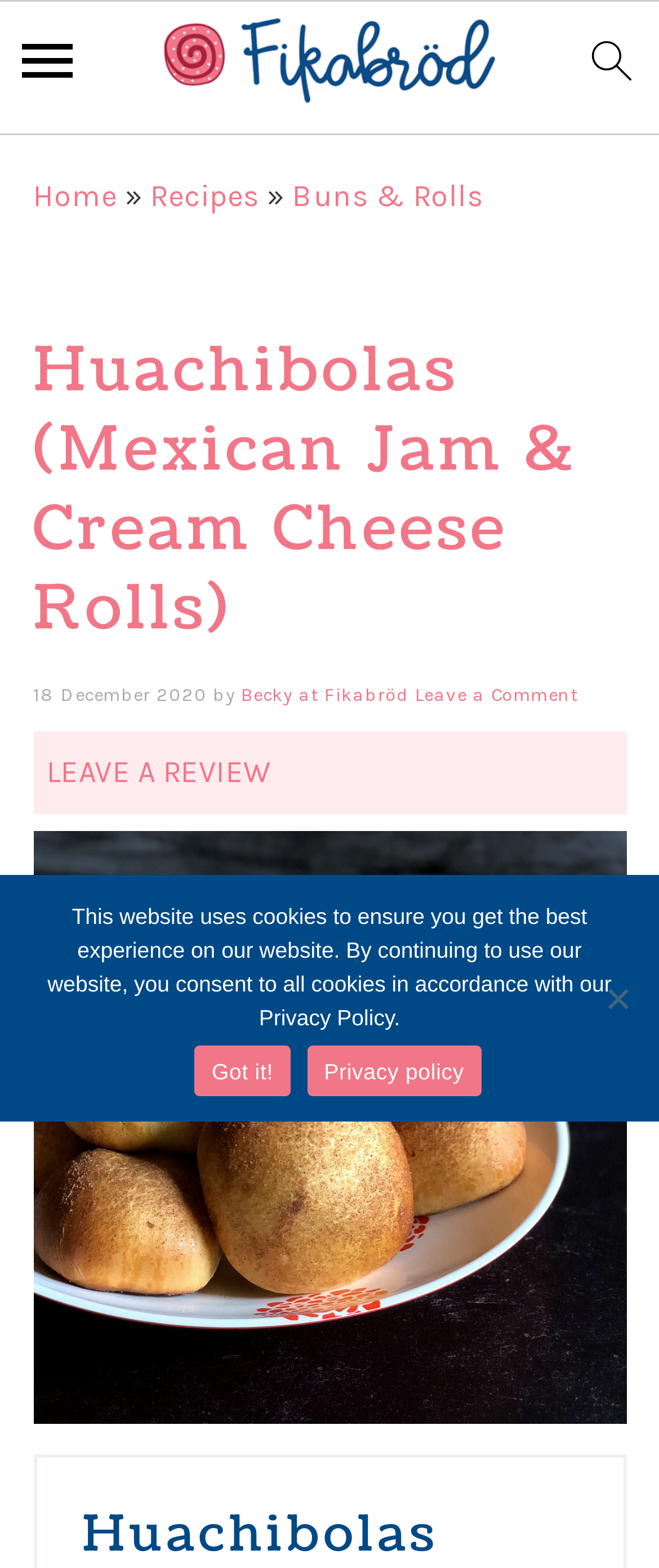Using the provided element description: "search icon", determine the bounding box coordinates of the corresponding UI element in the screenshot.

[0.864, 0.012, 0.993, 0.077]